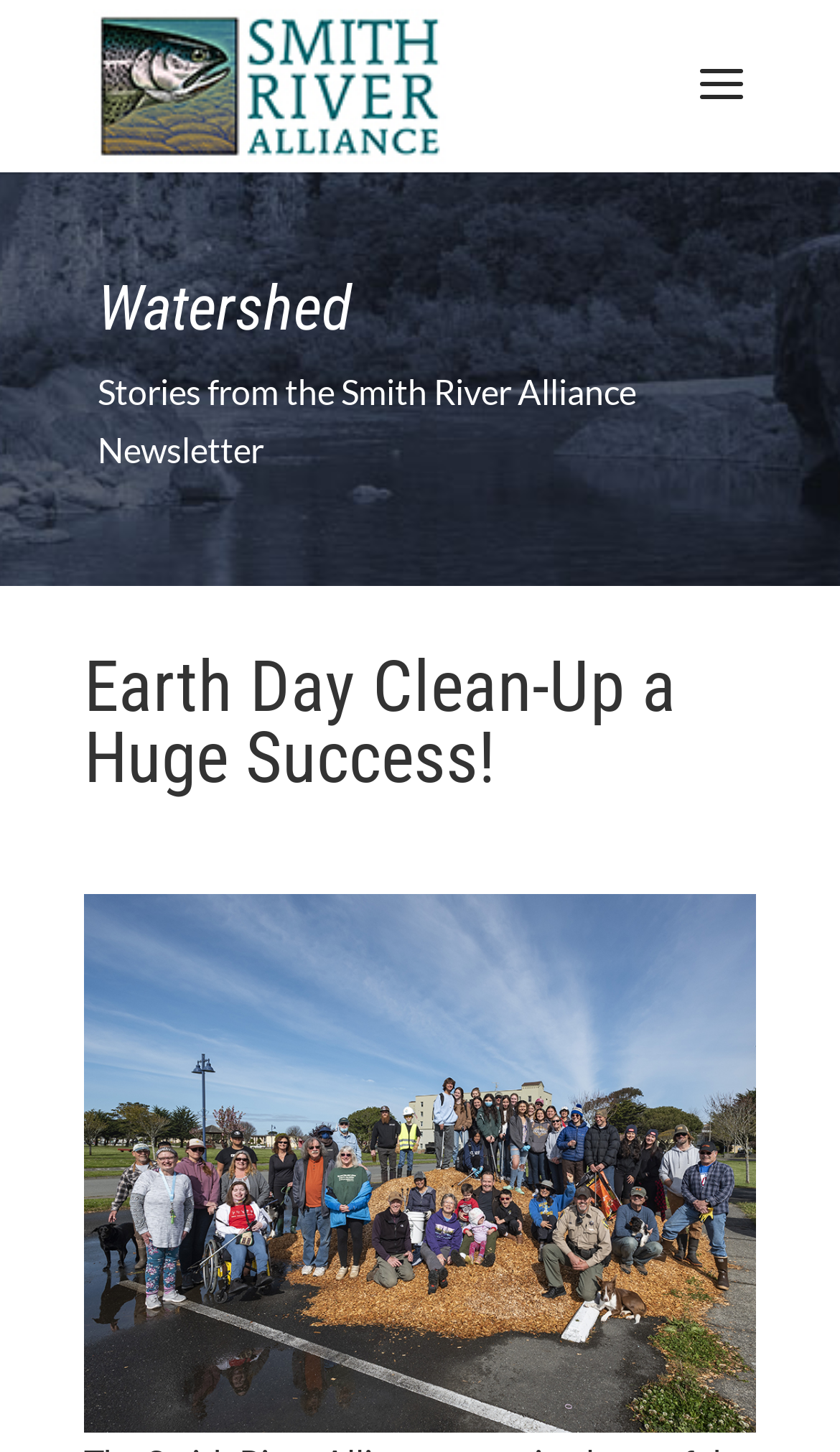Given the element description, predict the bounding box coordinates in the format (top-left x, top-left y, bottom-right x, bottom-right y). Make sure all values are between 0 and 1. Here is the element description: alt="Smith River Alliance"

[0.11, 0.043, 0.531, 0.072]